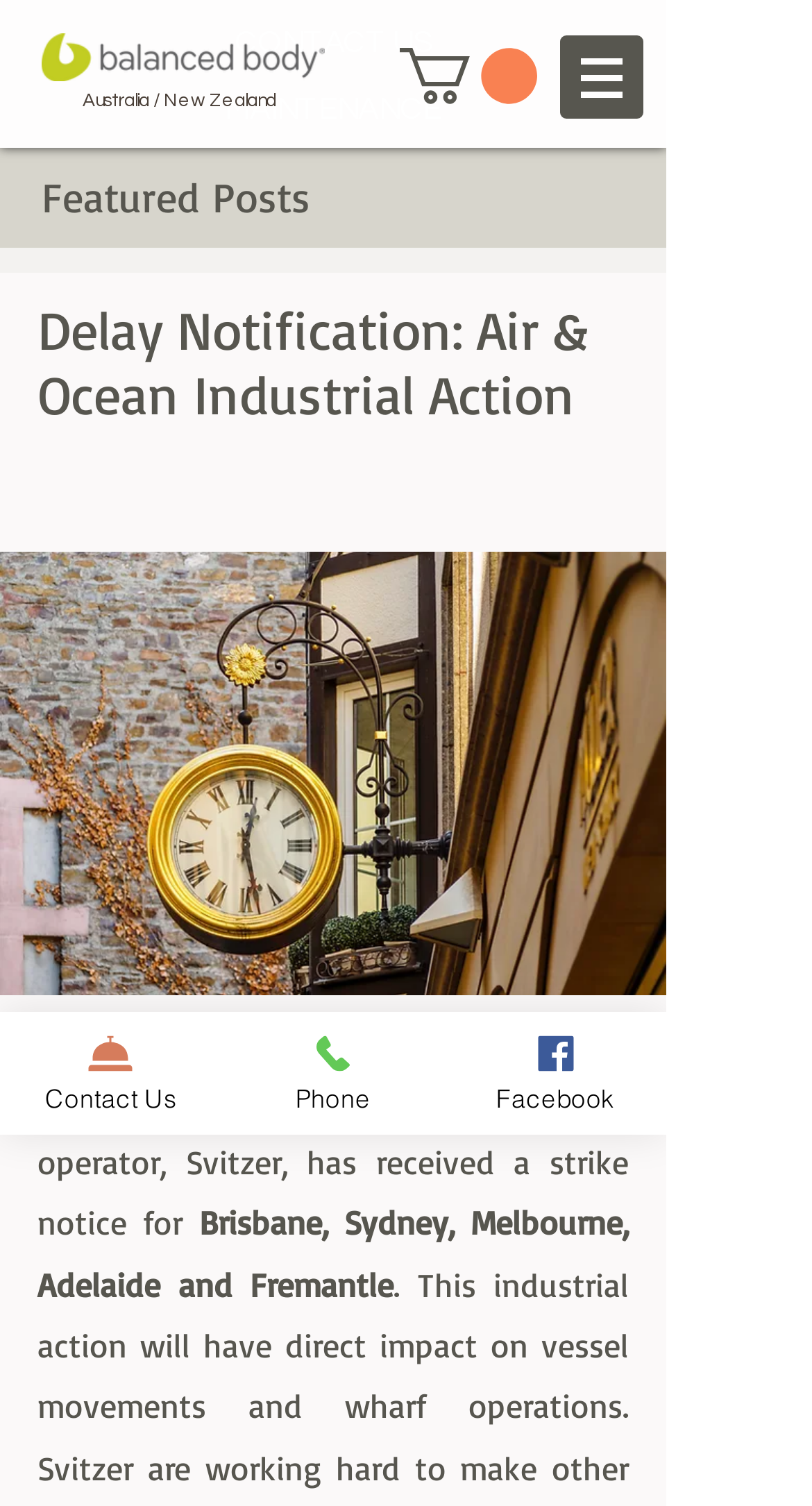Explain the webpage's layout and main content in detail.

The webpage appears to be a notification page about industrial action in the shipping industry. At the top, there are several links, including "MAINTENANCE", "CONTACT US", and an empty link with an image. To the left of these links, there is a small image of a logo, "BB_h_2color_rgb.png". Below the links, there is a static text "Australia / New Zealand" and a navigation menu labeled "Site" with a button that has a popup menu.

The main content of the page is a featured post section with a heading "Delay Notification: Air & Ocean Industrial Action". This section contains a button and three blocks of static text. The first block of text reads "Industrial Action of Tug Operator", the second block reads "Please be advised that national tug boat operator, Svitzer, has received a strike notice for", and the third block reads "Brisbane, Sydney, Melbourne, Adelaide and Fremantle". This section takes up most of the page.

At the bottom of the page, there are three links: "Contact Us", "Phone", and "Facebook", each accompanied by an image. The "Contact Us" link is located at the bottom left, while the "Phone" and "Facebook" links are to its right.